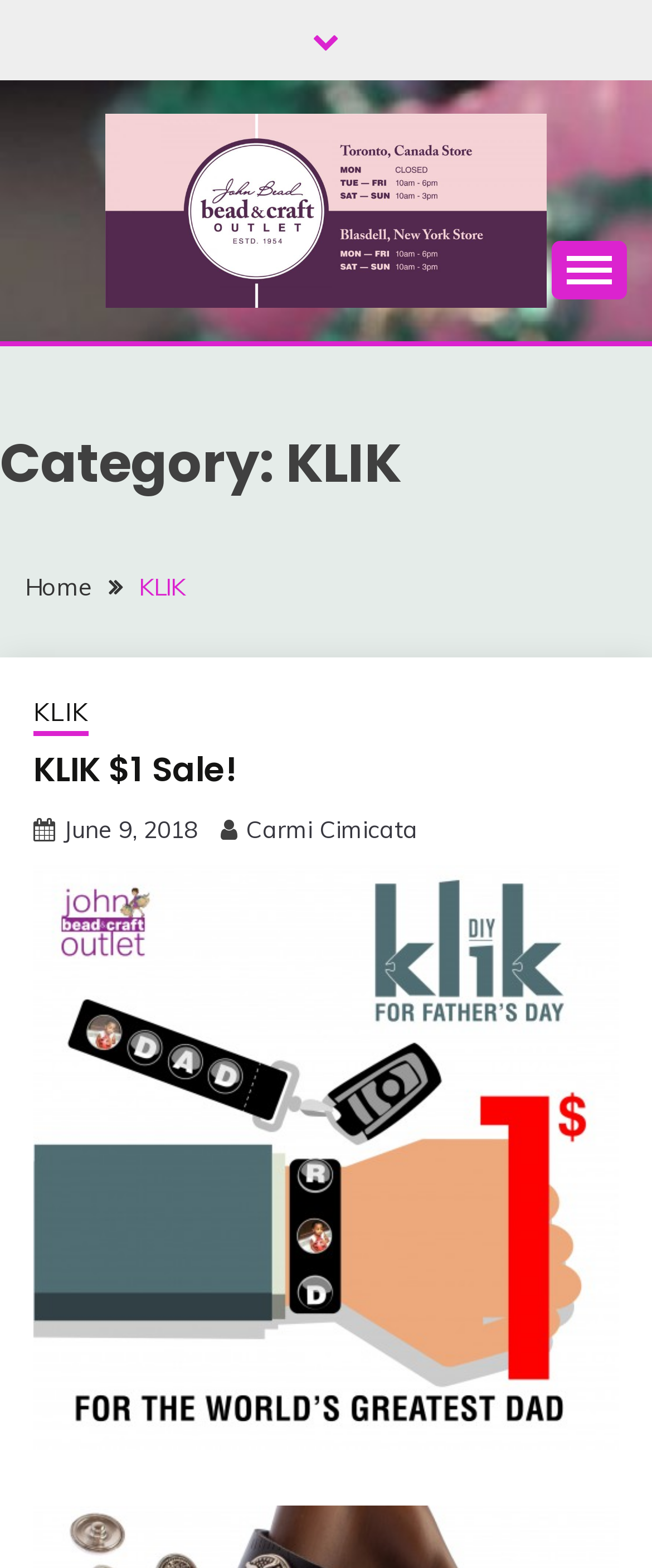Identify the bounding box coordinates for the element you need to click to achieve the following task: "Go to the KLIK $1 Sale! page". Provide the bounding box coordinates as four float numbers between 0 and 1, in the form [left, top, right, bottom].

[0.051, 0.478, 0.949, 0.505]